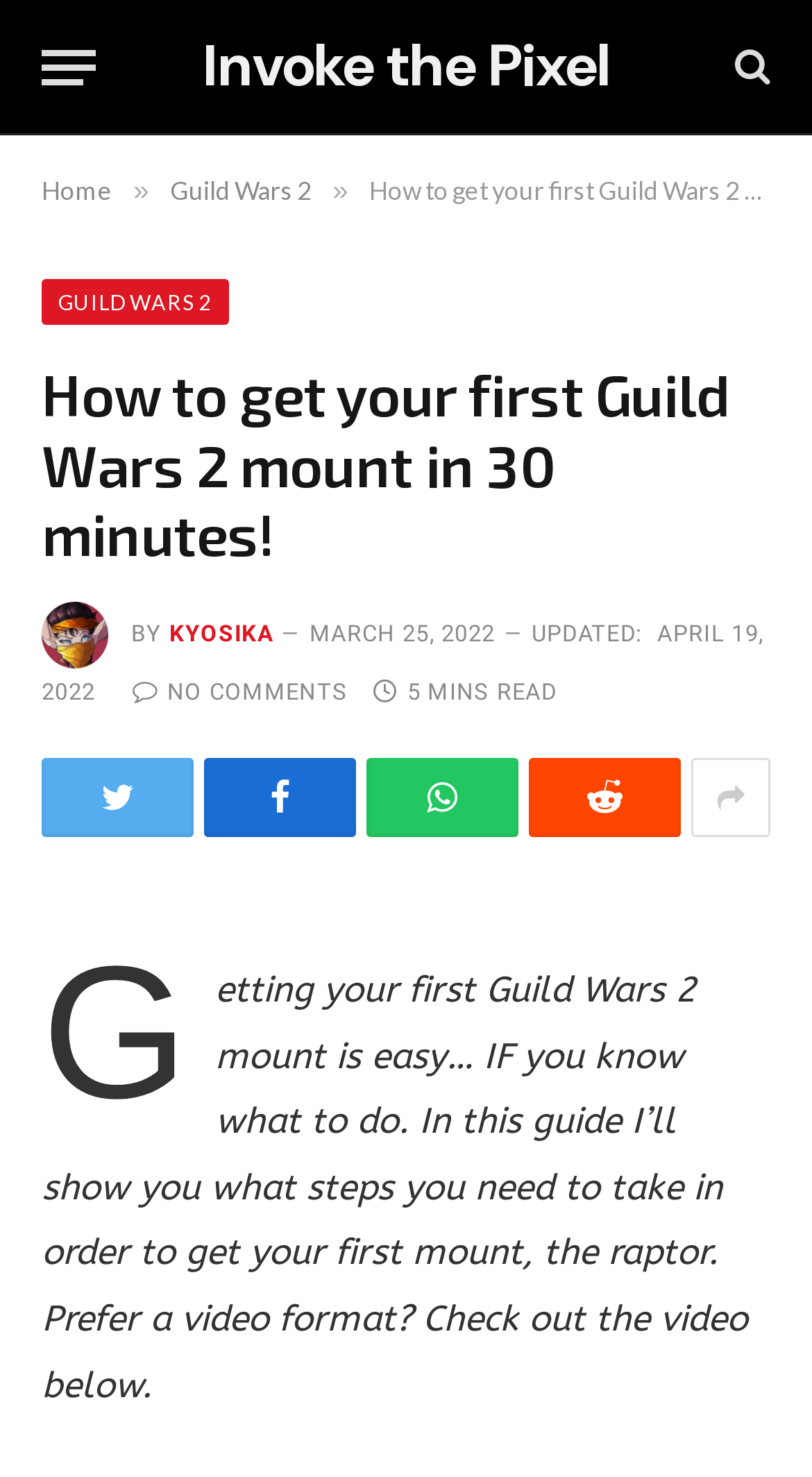Please locate the bounding box coordinates of the element that needs to be clicked to achieve the following instruction: "Open the main menu". The coordinates should be four float numbers between 0 and 1, i.e., [left, top, right, bottom].

None